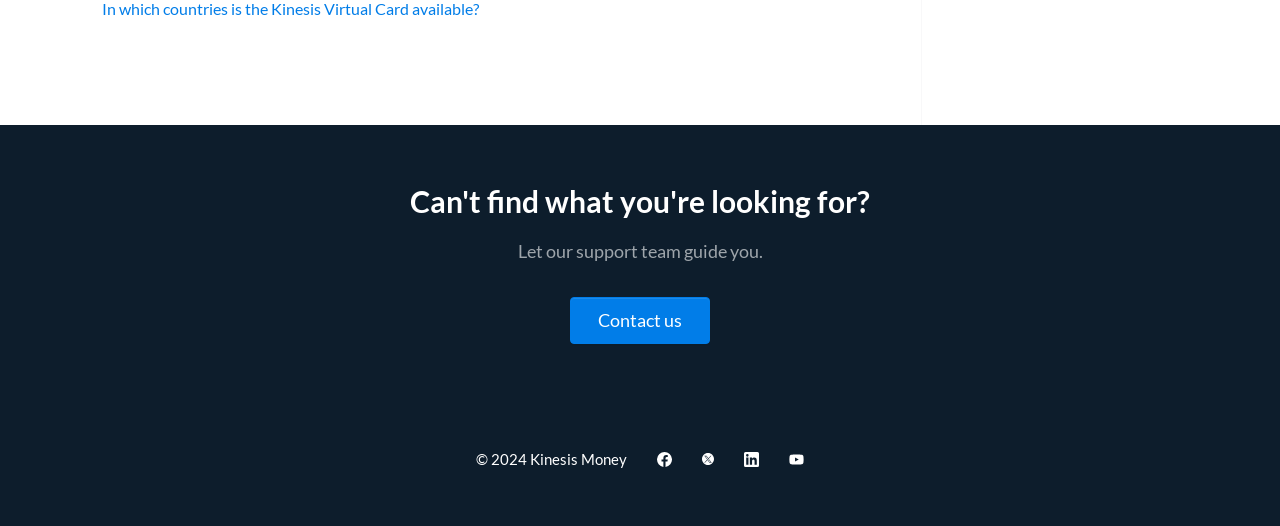Provide a thorough and detailed response to the question by examining the image: 
What is the position of the 'Contact us' link relative to the heading?

The 'Contact us' link is positioned below the heading 'Can't find what you're looking for?', as indicated by the bounding box coordinates of the heading [0.113, 0.344, 0.887, 0.423] and the link [0.445, 0.565, 0.555, 0.654]